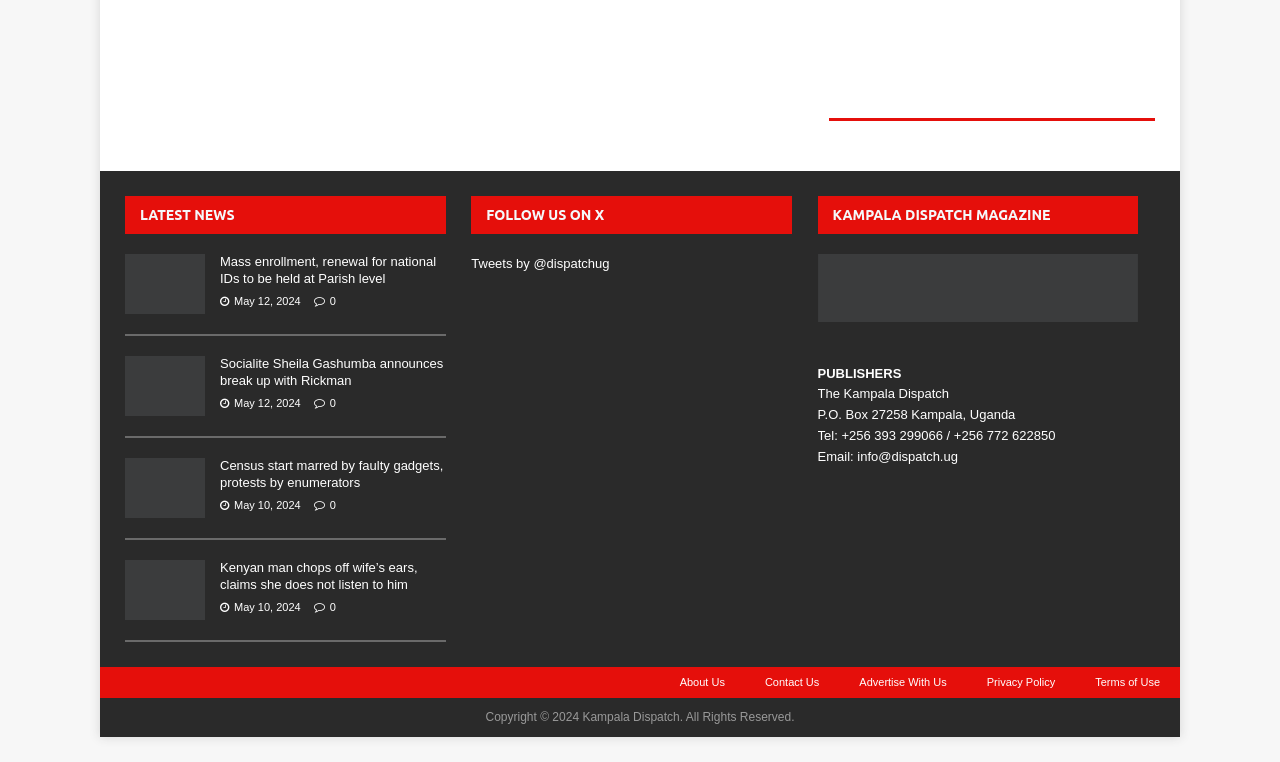What is the date of the news article 'Census start marred by faulty gadgets, protests by enumerators'? Analyze the screenshot and reply with just one word or a short phrase.

May 10, 2024